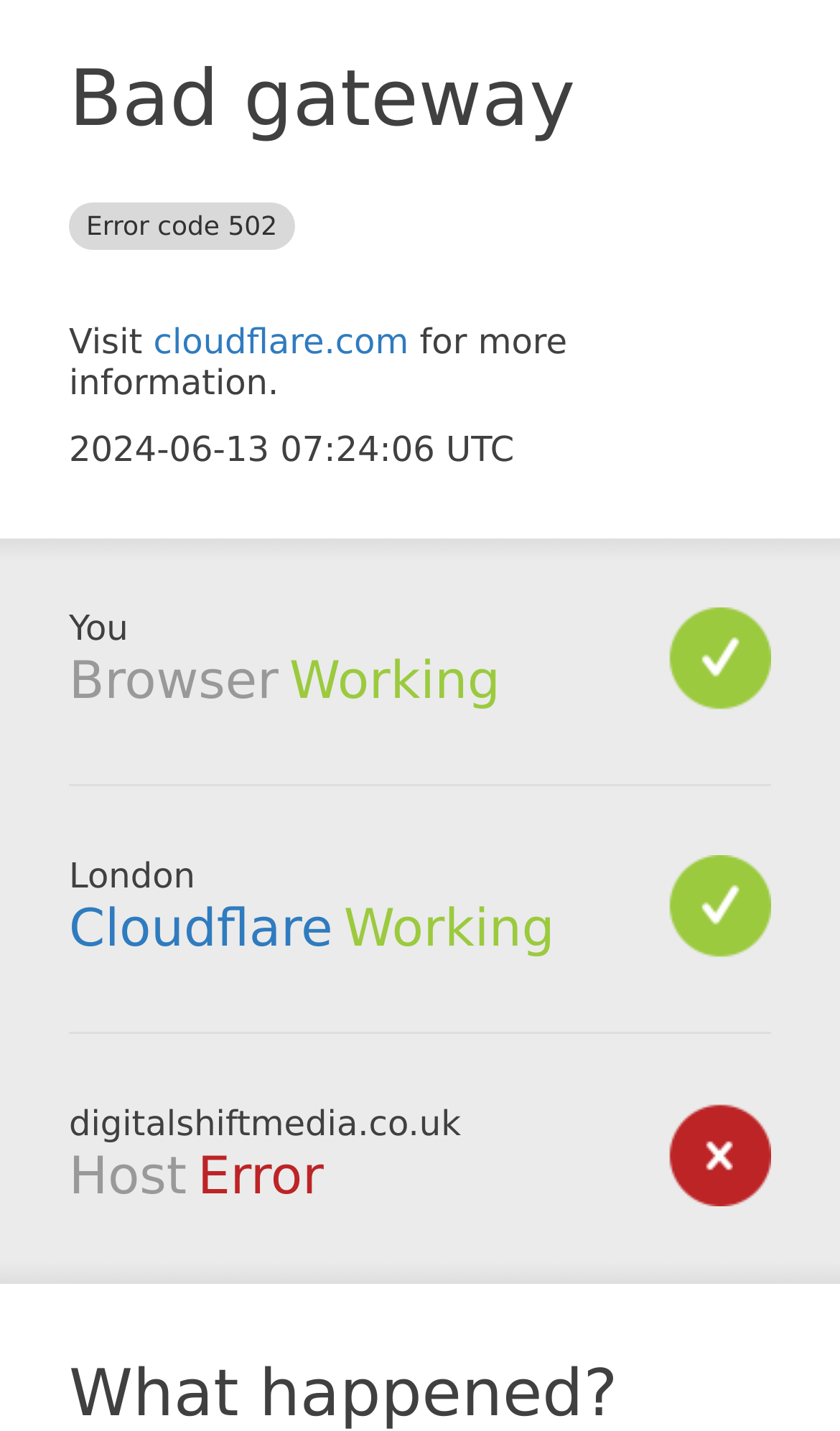Can you find and generate the webpage's heading?

Bad gateway Error code 502